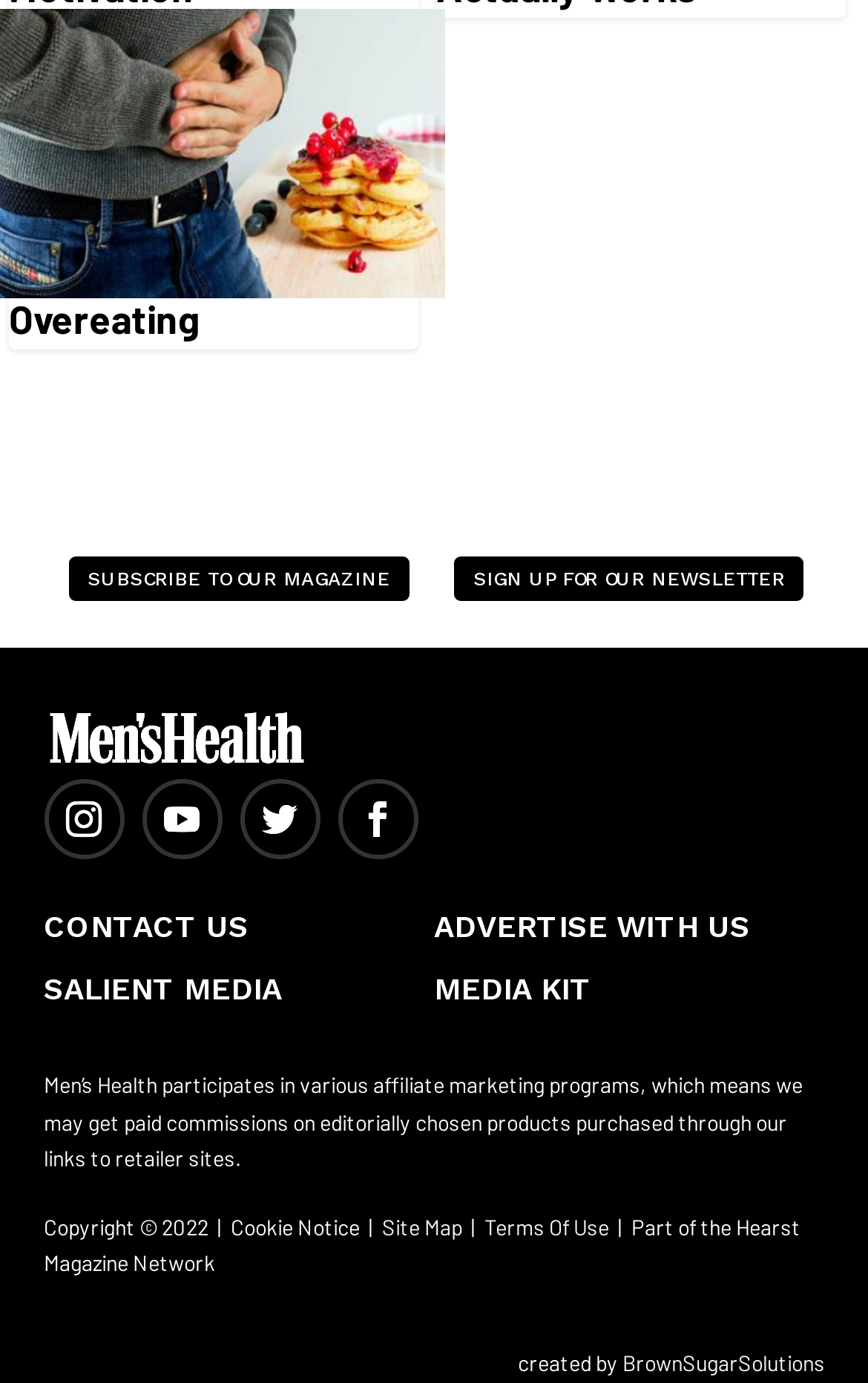Give the bounding box coordinates for the element described as: "Site Map".

[0.44, 0.877, 0.532, 0.896]